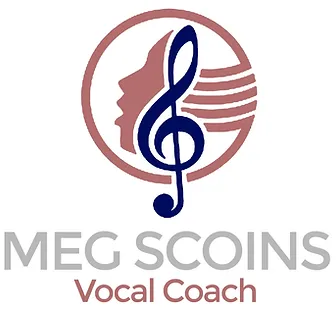What is the significance of the musical staff and treble clef in the logo?
Based on the screenshot, respond with a single word or phrase.

Representing music